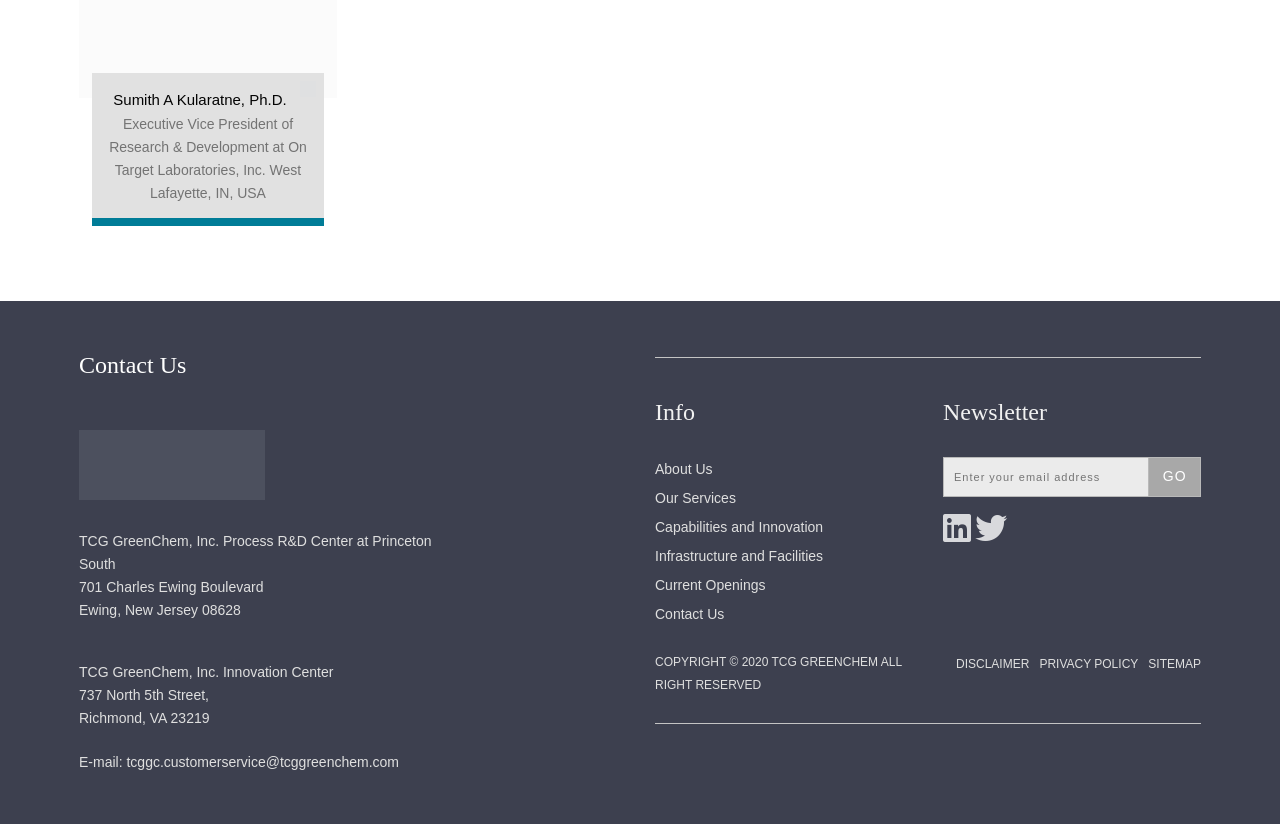Please identify the bounding box coordinates of the clickable area that will fulfill the following instruction: "Subscribe to the newsletter". The coordinates should be in the format of four float numbers between 0 and 1, i.e., [left, top, right, bottom].

[0.898, 0.554, 0.938, 0.603]